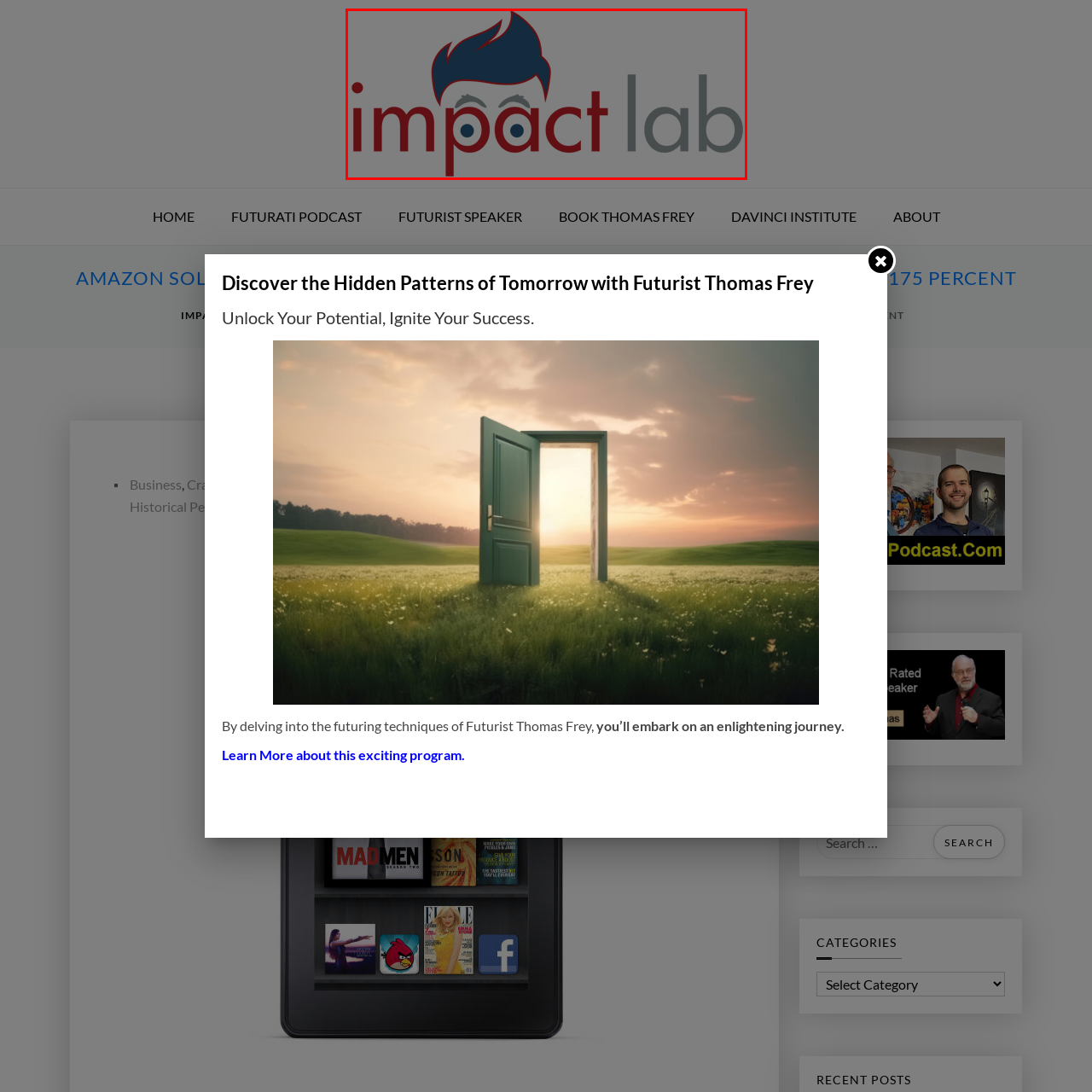Explain in detail what is happening in the image that is surrounded by the red box.

The image features the logo of "Impact Lab," characterized by modern, vibrant design elements. Prominently displayed, the logo features a stylized face with large, expressive eyes, framed by a striking hairstyle depicted in bold colors. The text "impact" is boldly rendered in red, while "lab" is shown in a sleek gray font, conveying a sense of innovation and creativity. The background is a subtle gray, allowing the logo to stand out effectively. This logo represents a platform focused on insightful analysis and discussions surrounding current trends and developments, particularly in technology and business.